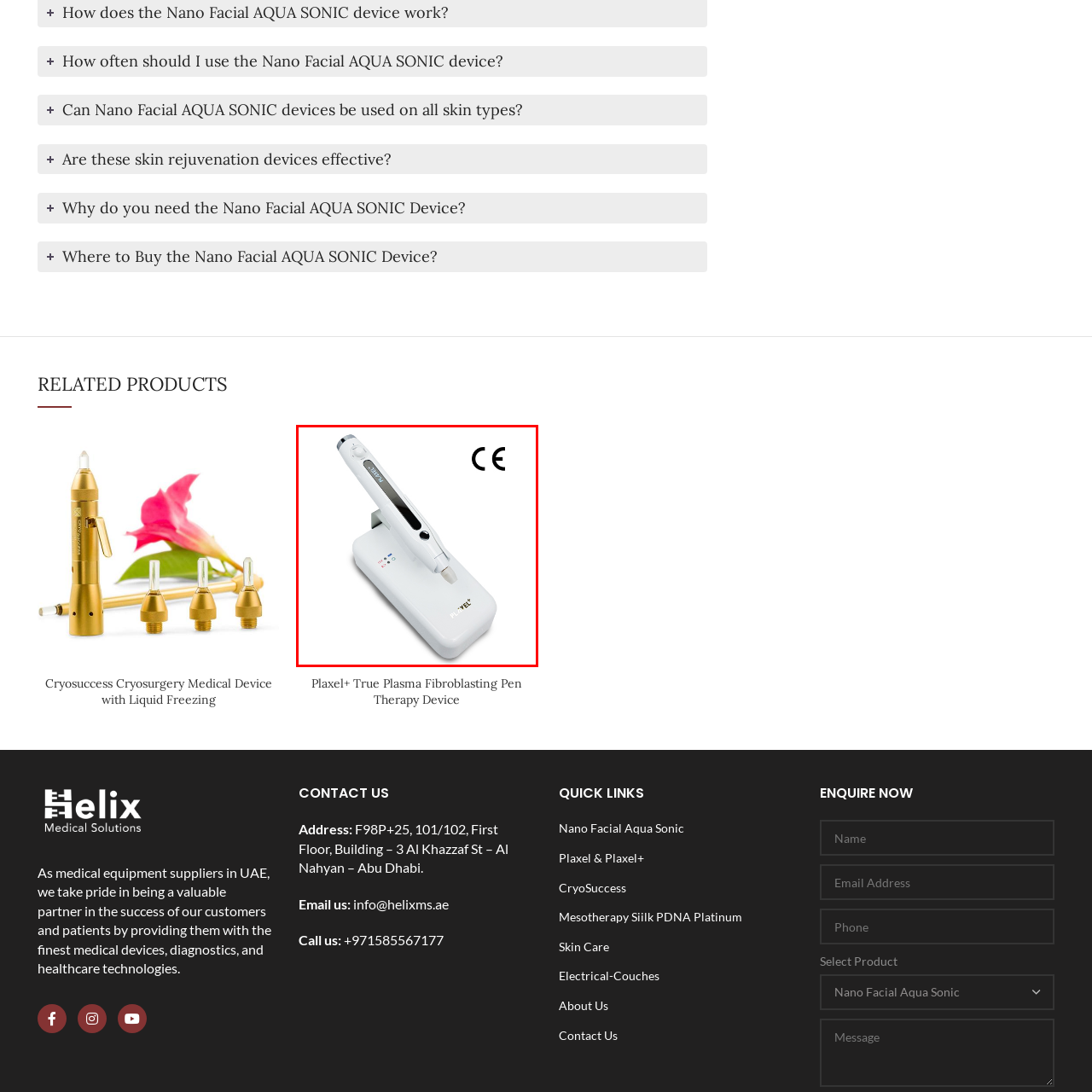Give a thorough and detailed explanation of the image enclosed by the red border.

The image showcases the Plaxel+ Plasma Pen, a cutting-edge device designed for fibroblasting therapy. The sleek, ergonomic design features a streamlined body that enhances usability, while the device is thoughtfully anchored in a compact charging station. Marked with the “CE” certification symbol, the pen ensures compliance with European health and safety standards, underscoring its reliability for medical and cosmetic applications. This innovative tool is part of a larger product lineup and is aimed at rejuvenating skin by stimulating collagen production, making it ideal for various skin types and treatment needs.